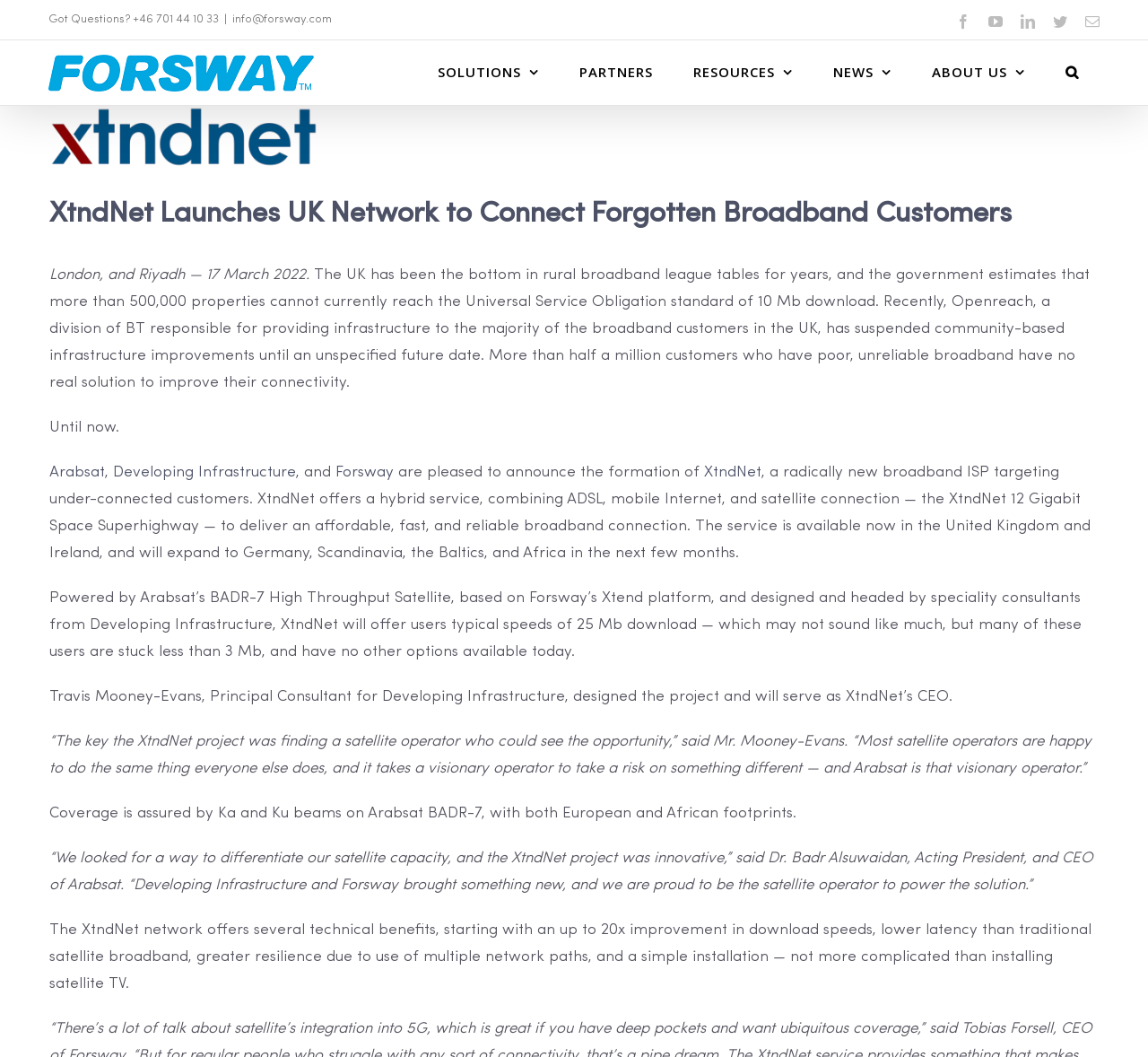Describe all the visual and textual components of the webpage comprehensively.

The webpage is about XtndNet, a new broadband ISP that targets under-connected customers, particularly in rural areas. At the top of the page, there is a navigation menu with links to "SOLUTIONS", "PARTNERS", "RESOURCES", "NEWS", and "ABOUT US". Below the navigation menu, there is a search button.

On the left side of the page, there is a Forsway logo, accompanied by a "Got Questions?" text with a phone number and an email address. On the right side, there are social media links to Facebook, YouTube, LinkedIn, Twitter, and Email.

The main content of the page is an article about XtndNet, which is powered by Arabsat and Forsway. The article starts with a heading "XtndNet Launches UK Network to Connect Forgotten Broadband Customers" and provides information about the current state of rural broadband in the UK. It then introduces XtndNet as a solution to this problem, offering a hybrid service that combines ADSL, mobile Internet, and satellite connection to deliver fast and reliable broadband.

The article continues to provide more details about XtndNet, including its technical benefits, such as improved download speeds, lower latency, and greater resilience. There are also quotes from Travis Mooney-Evans, the CEO of XtndNet, and Dr. Badr Alsuwaidan, the Acting President and CEO of Arabsat, discussing the project and its innovative approach.

Overall, the webpage is well-structured and easy to navigate, with a clear focus on presenting information about XtndNet and its benefits.